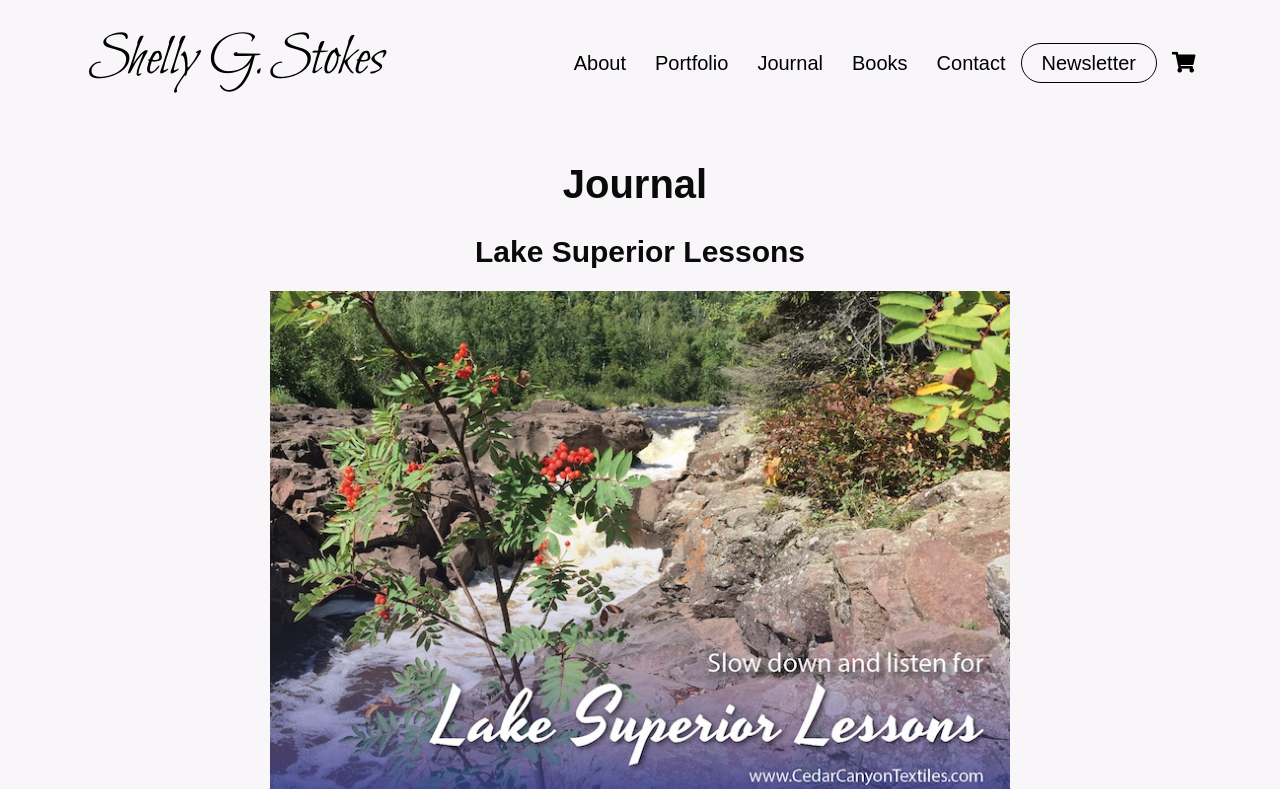Respond to the following question with a brief word or phrase:
What is the category of the 'Journal' section?

Blog